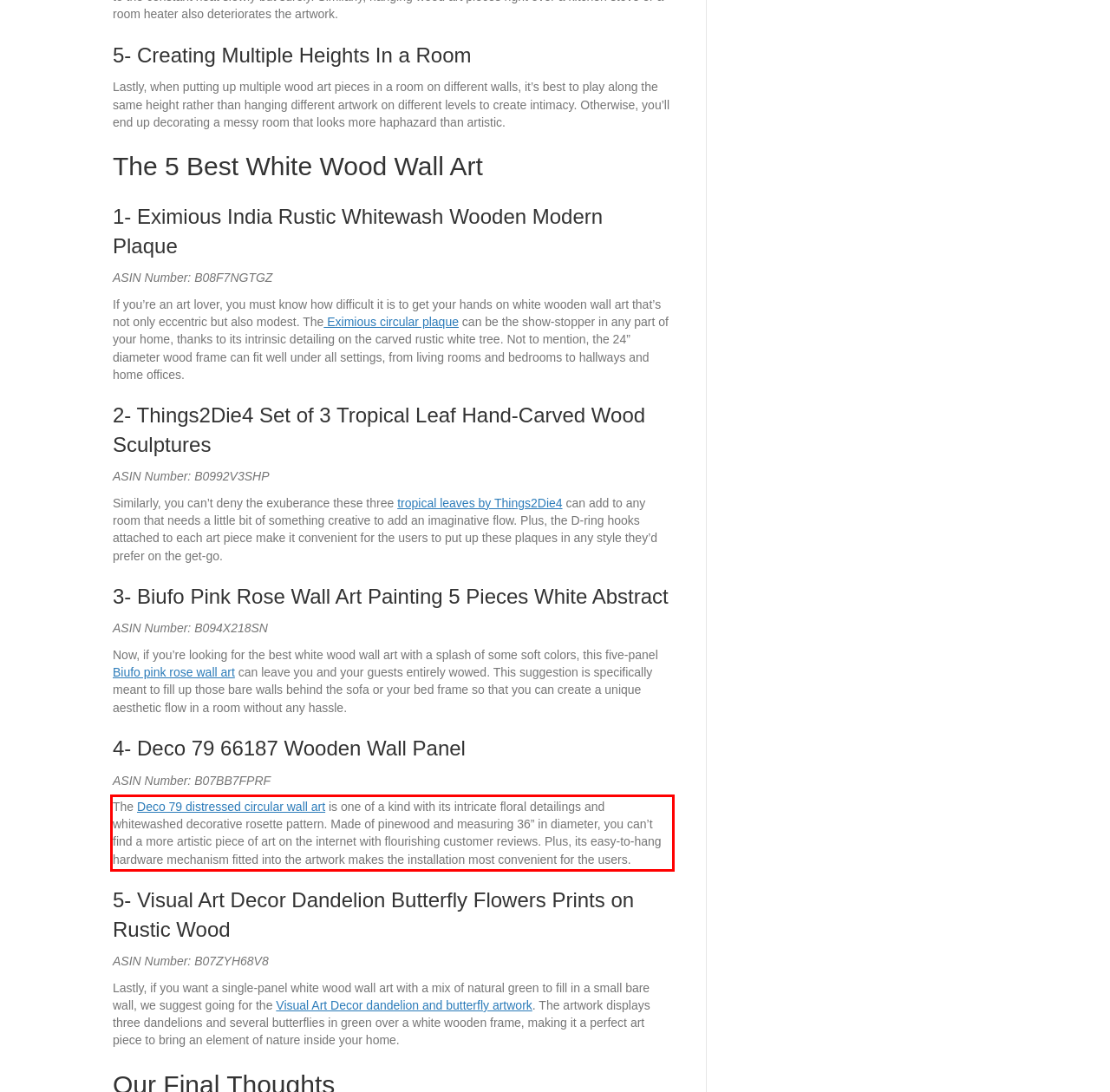Given the screenshot of the webpage, identify the red bounding box, and recognize the text content inside that red bounding box.

The Deco 79 distressed circular wall art is one of a kind with its intricate floral detailings and whitewashed decorative rosette pattern. Made of pinewood and measuring 36” in diameter, you can’t find a more artistic piece of art on the internet with flourishing customer reviews. Plus, its easy-to-hang hardware mechanism fitted into the artwork makes the installation most convenient for the users.